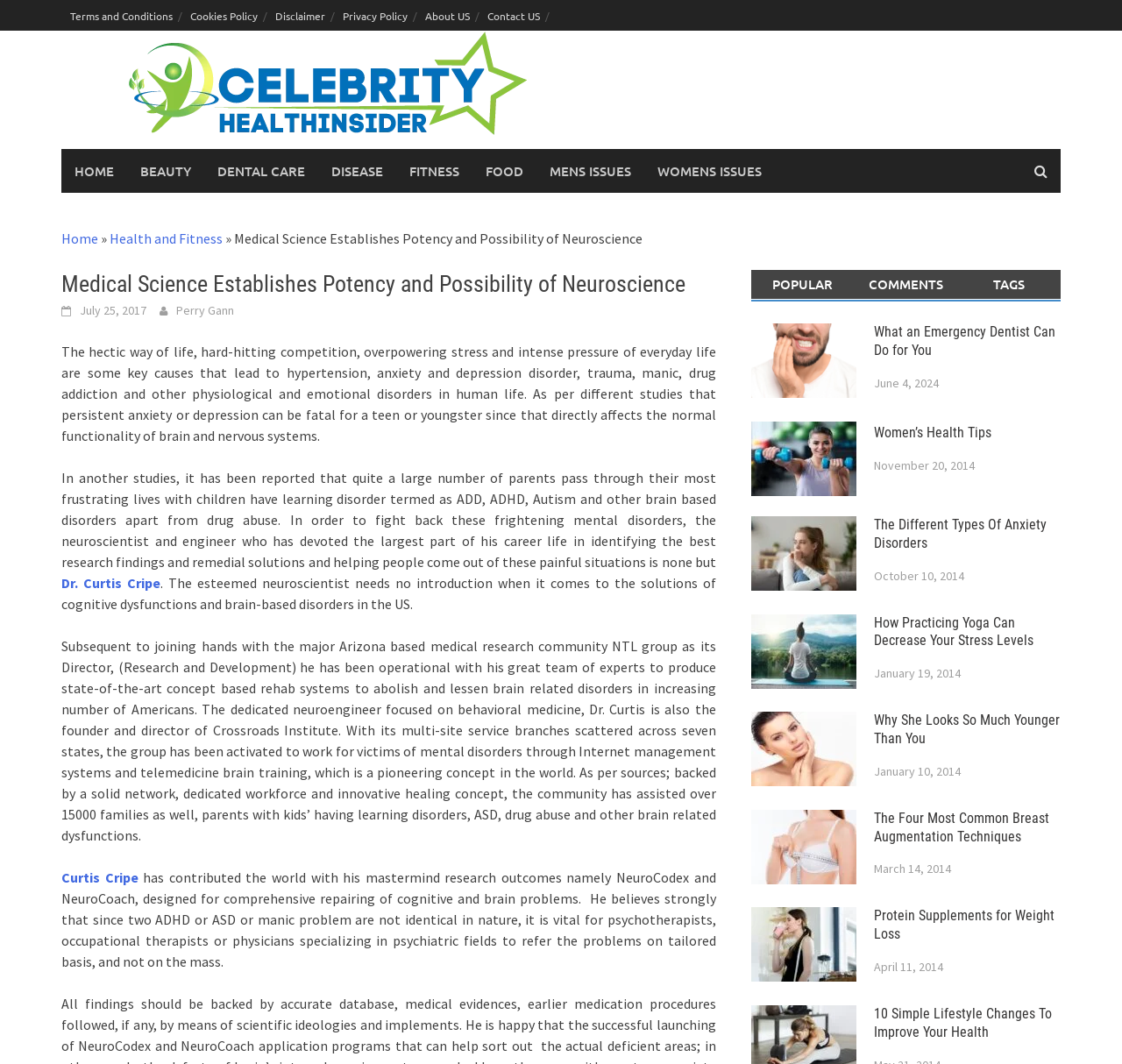What is the topic of the article 'The Different Types Of Anxiety Disorders'?
Give a single word or phrase answer based on the content of the image.

Anxiety Disorders